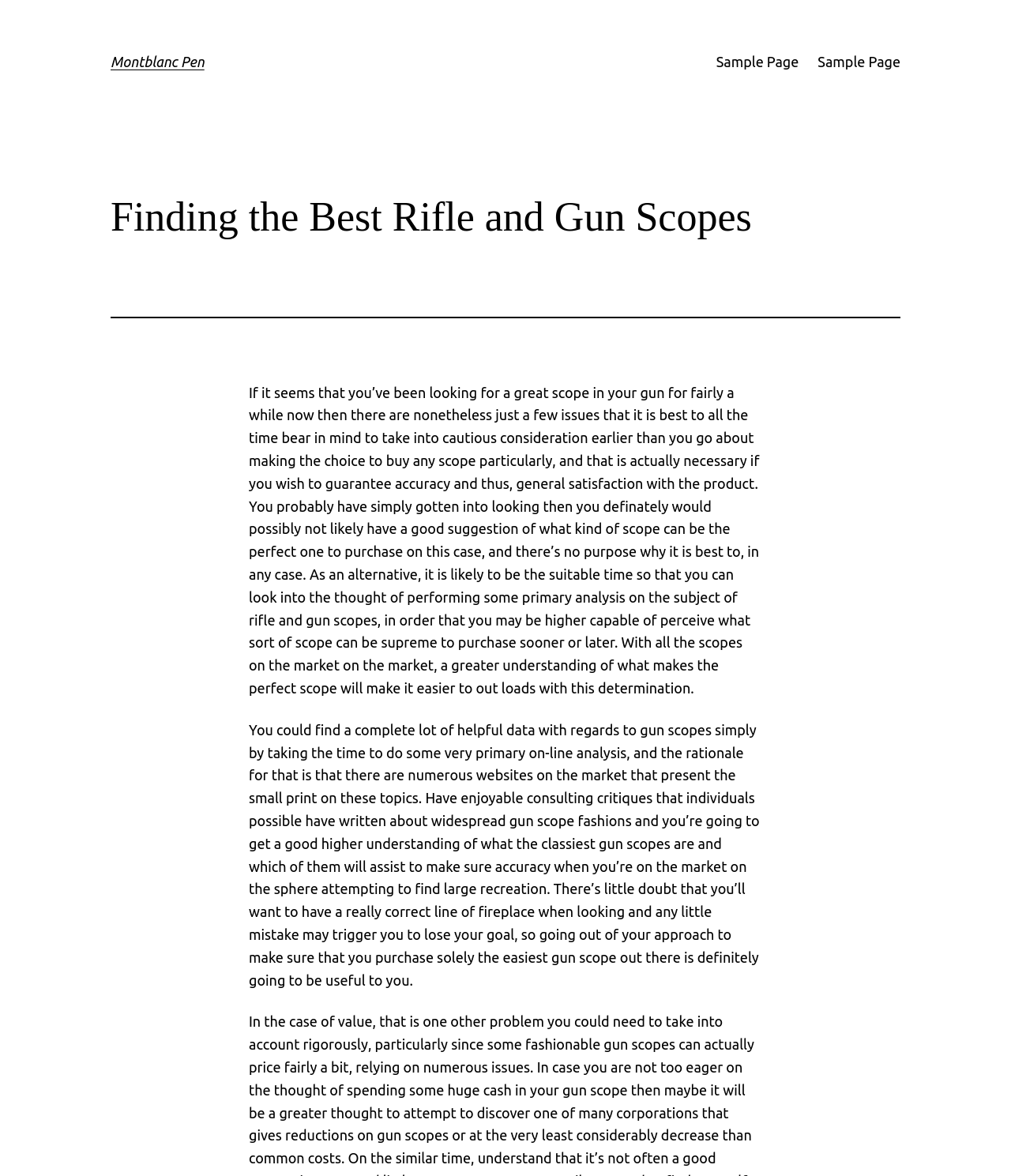Examine the image and give a thorough answer to the following question:
What can be found by doing online research on gun scopes?

The webpage suggests that by doing online research, one can find details on gun scope models, read reviews written by people who have used them, and get a better understanding of what makes a good gun scope.